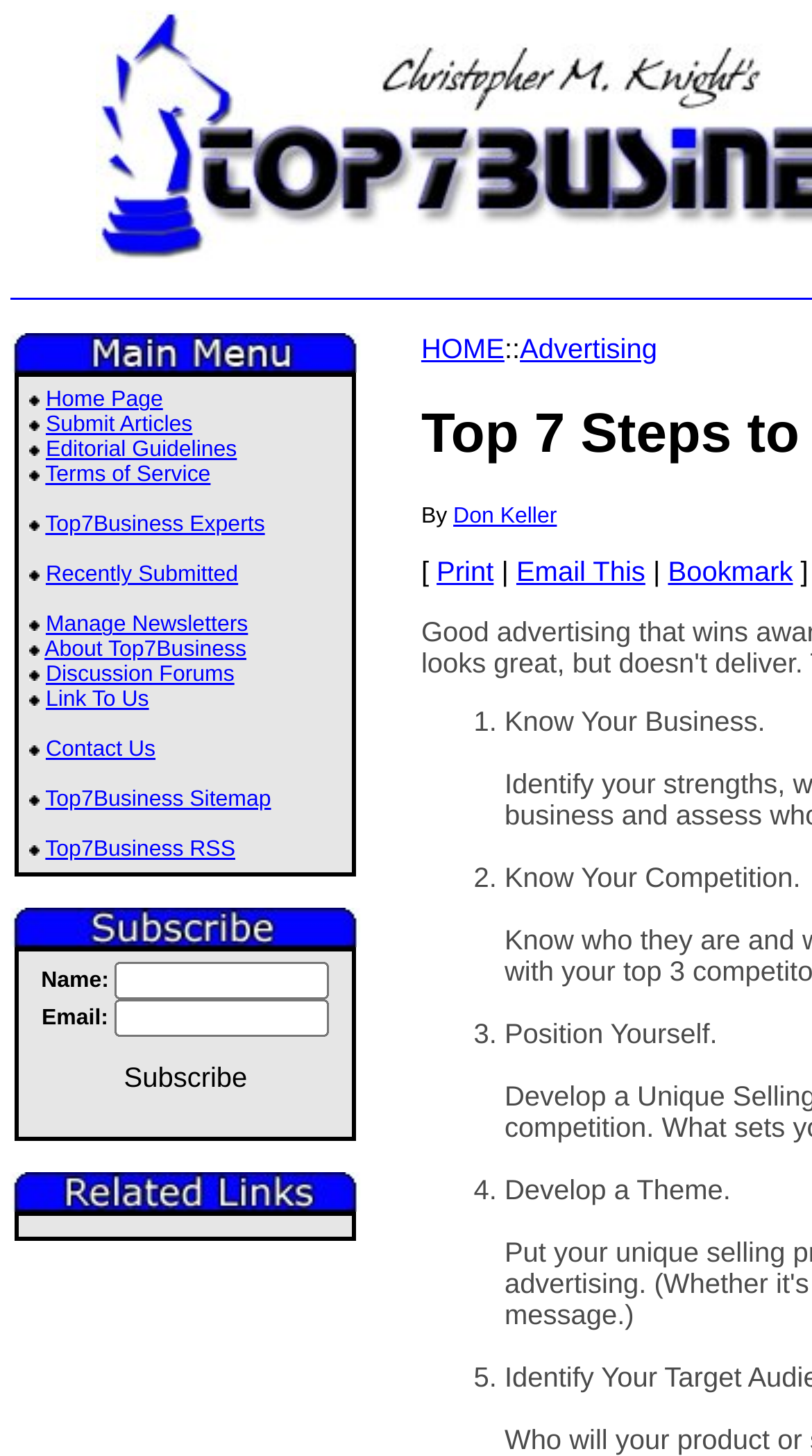Please identify the bounding box coordinates of the region to click in order to complete the given instruction: "Subscribe to the newsletter". The coordinates should be four float numbers between 0 and 1, i.e., [left, top, right, bottom].

[0.153, 0.73, 0.304, 0.754]